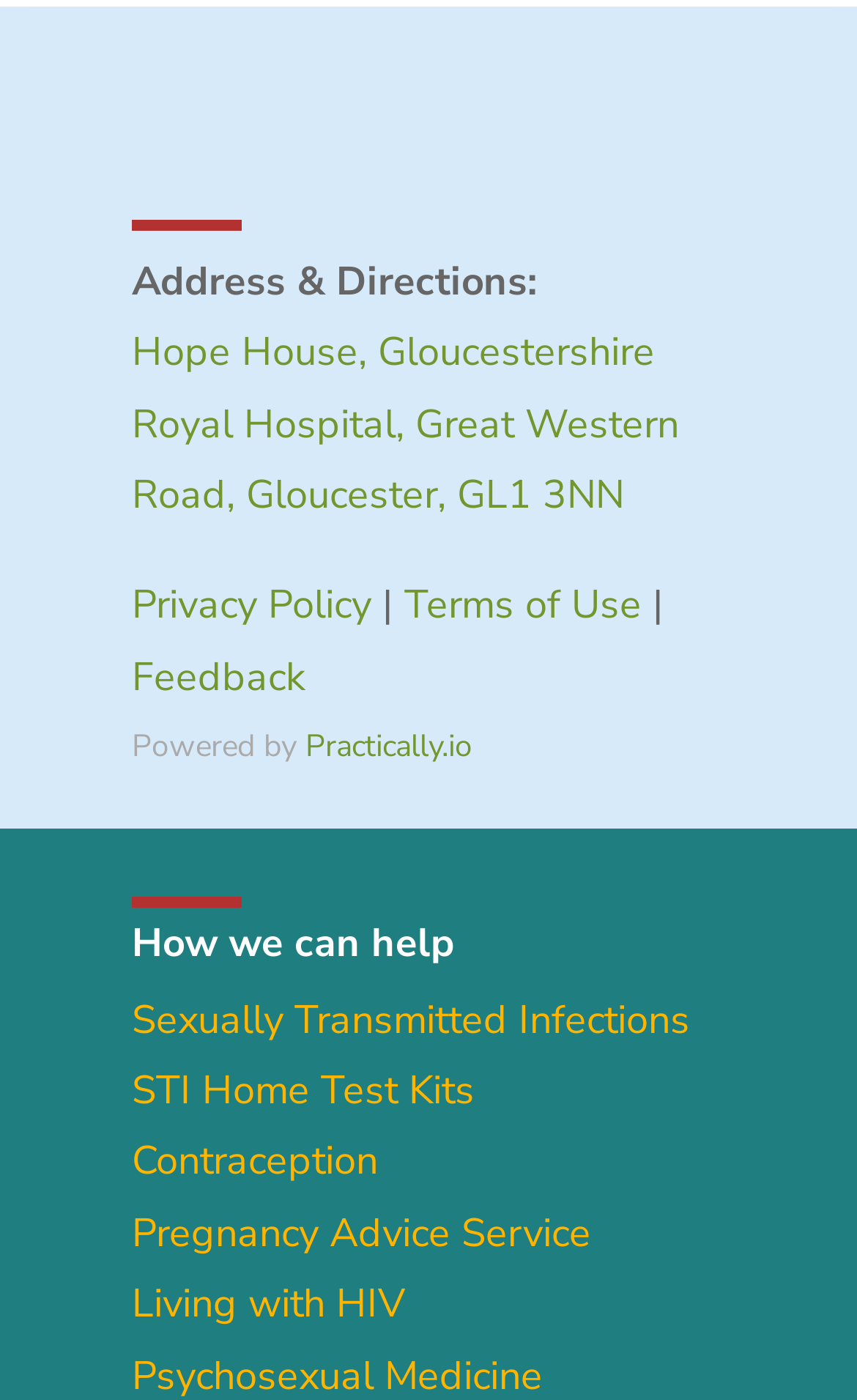What is the company powering the website?
Make sure to answer the question with a detailed and comprehensive explanation.

I found the company name by looking at the link element with the text 'Practically.io' which is located below the 'Powered by' static text.